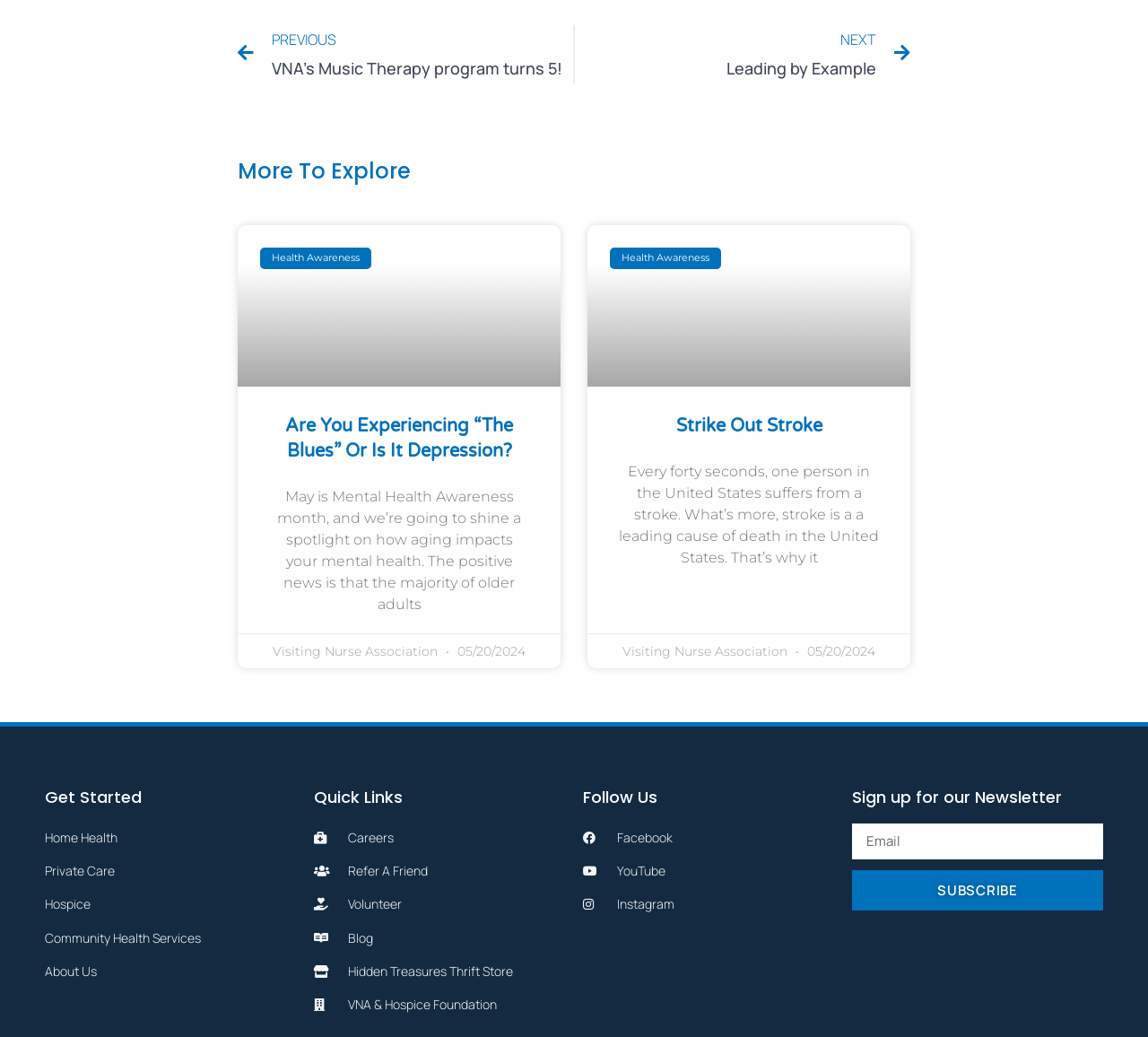Identify the bounding box coordinates of the clickable region to carry out the given instruction: "Subscribe to the newsletter".

[0.742, 0.839, 0.961, 0.878]